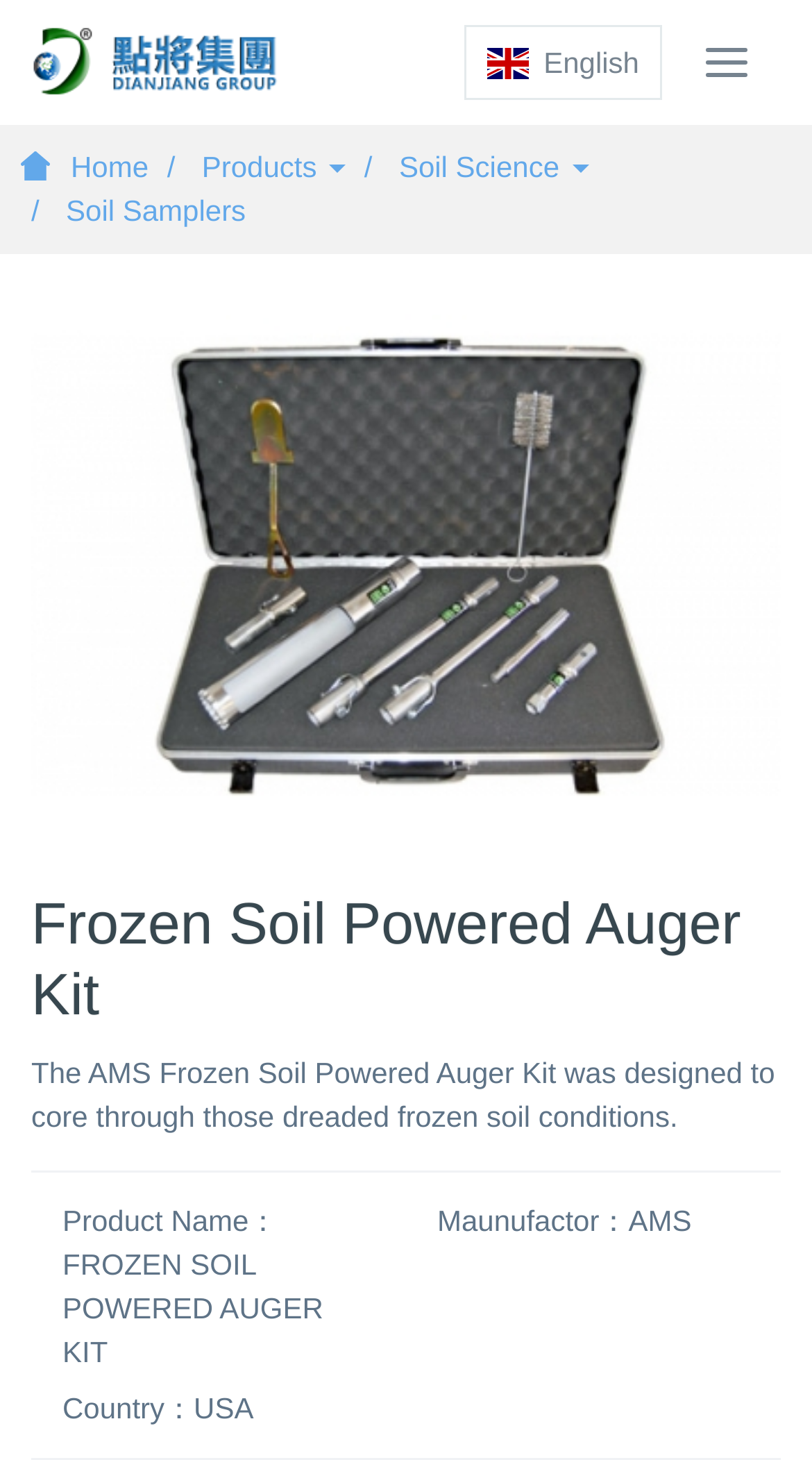Where is the manufacturer from?
Please describe in detail the information shown in the image to answer the question.

I found the country of the manufacturer by looking at the static text elements on the webpage. Specifically, I found the text 'Country：USA' which indicates the country of the manufacturer.